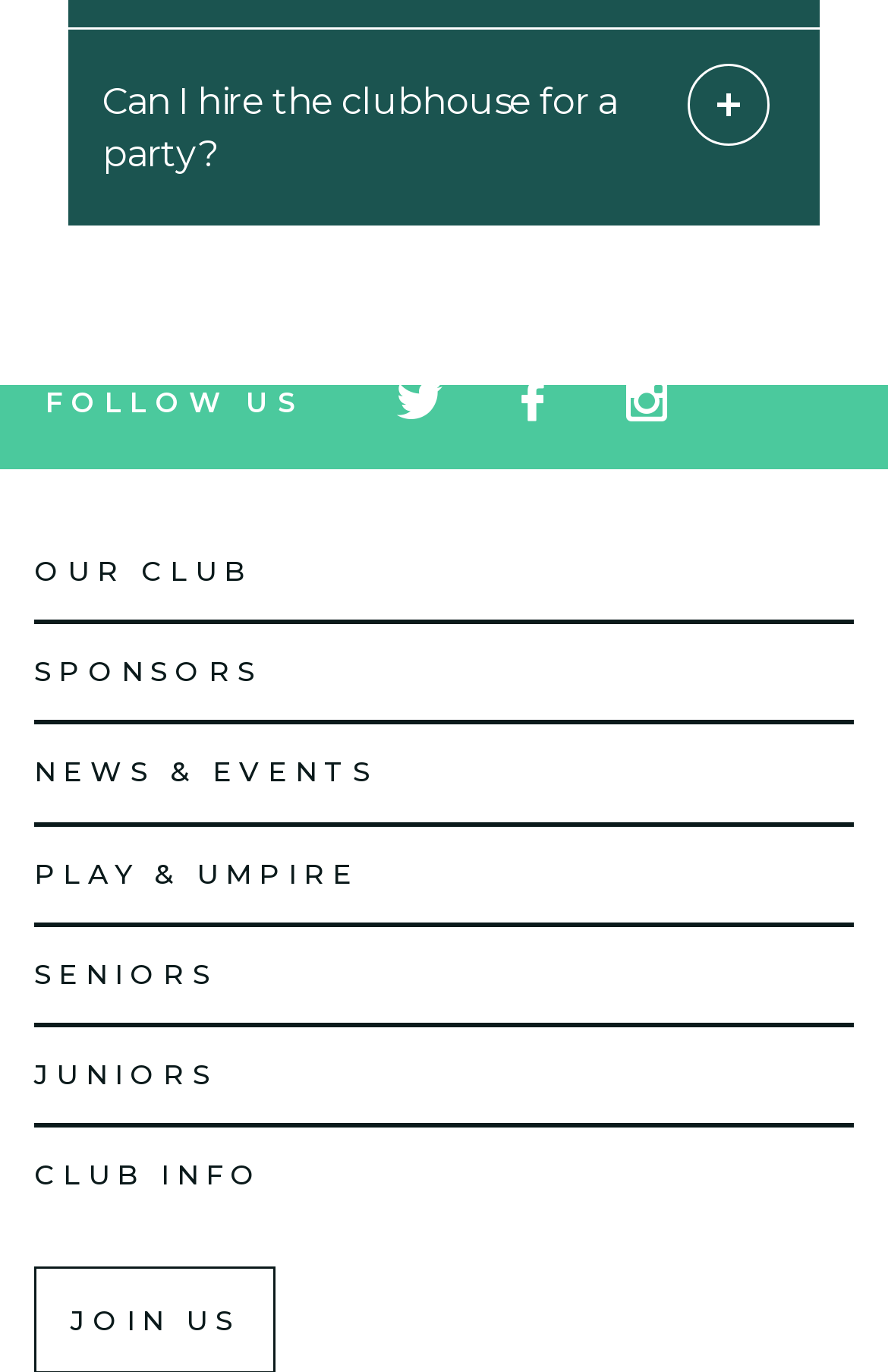Determine the bounding box coordinates of the section I need to click to execute the following instruction: "View NEWS & EVENTS". Provide the coordinates as four float numbers between 0 and 1, i.e., [left, top, right, bottom].

[0.038, 0.55, 0.425, 0.575]